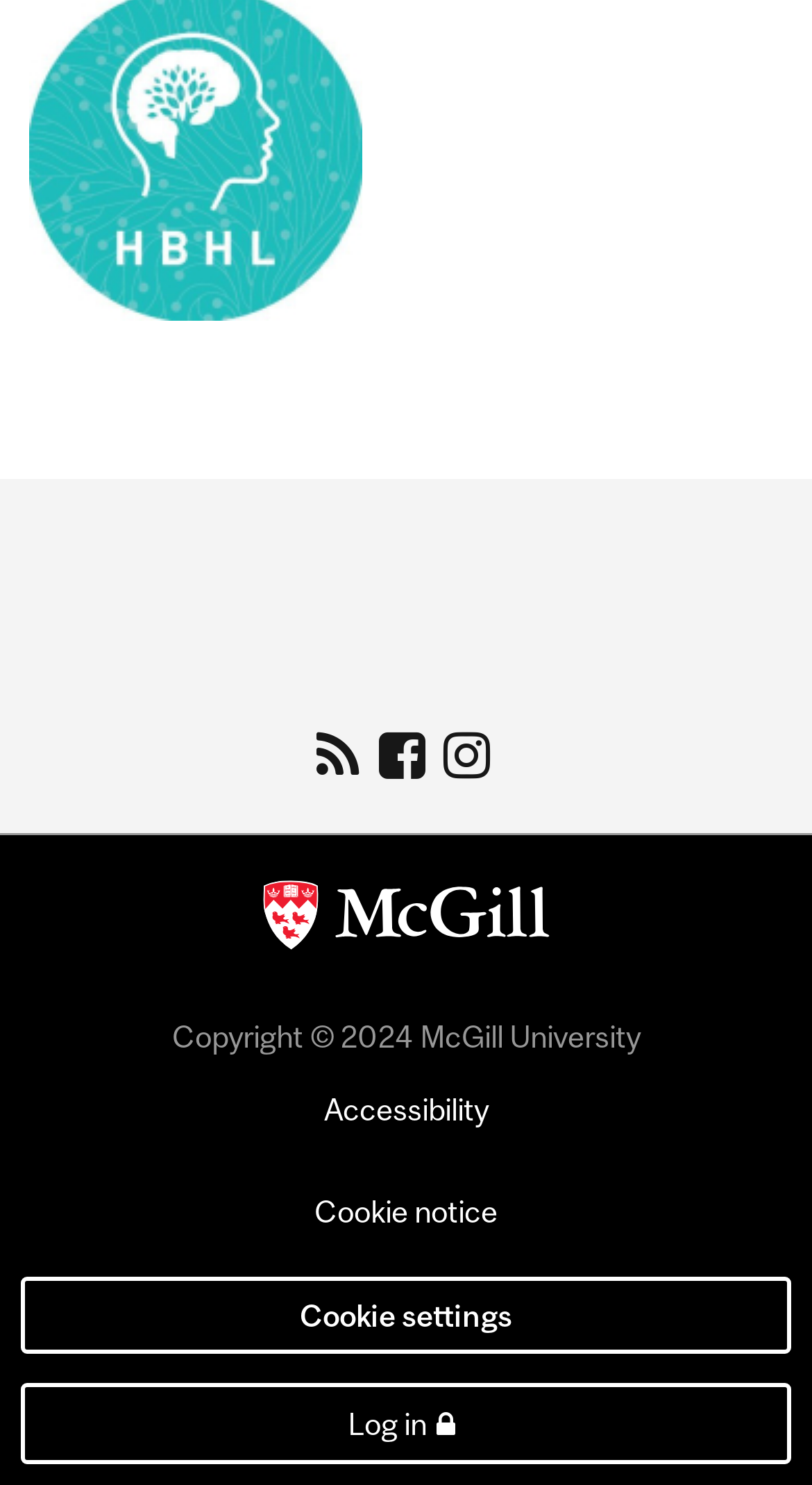Please determine the bounding box coordinates of the element's region to click for the following instruction: "visit Facebook page".

[0.46, 0.491, 0.529, 0.525]